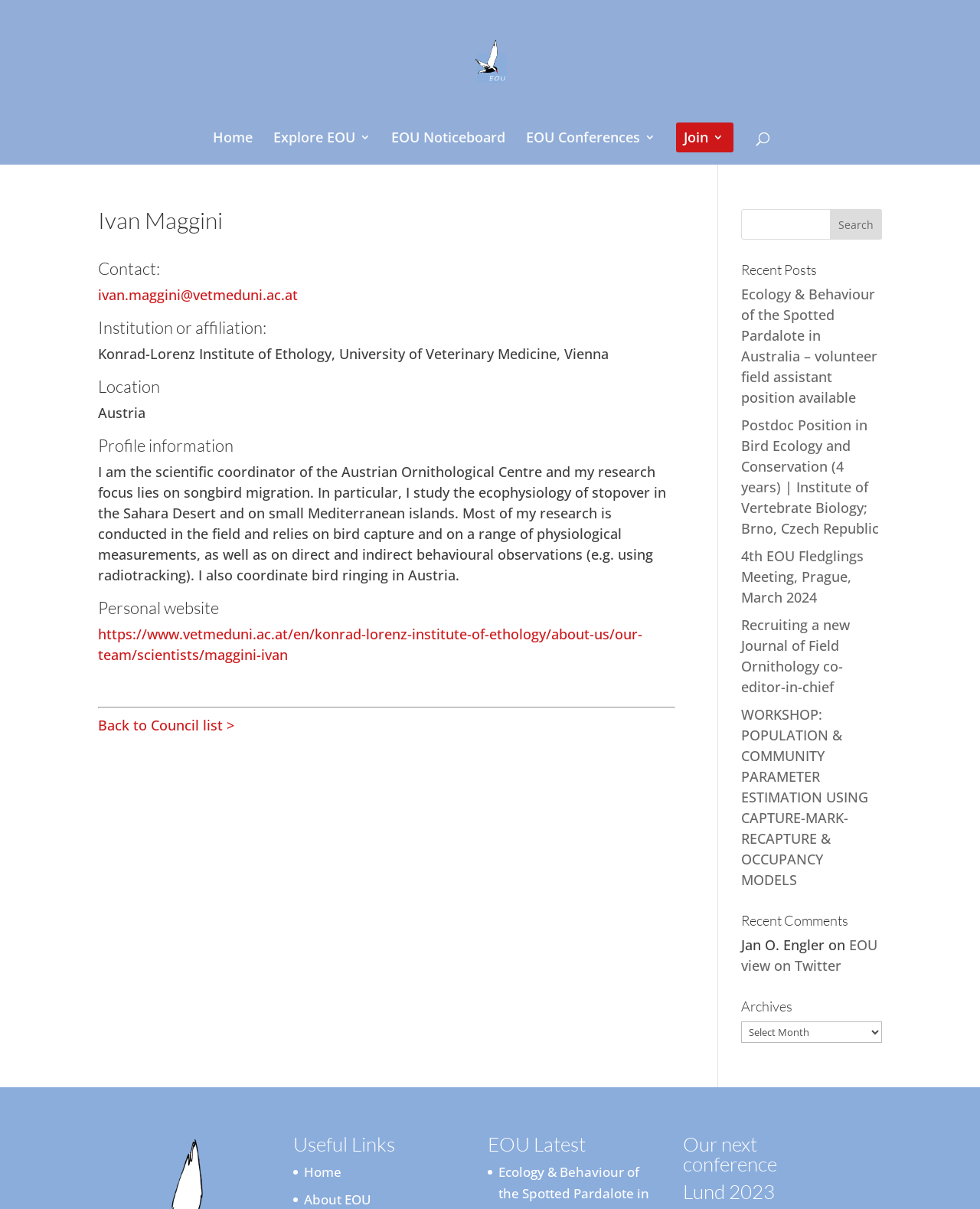Answer with a single word or phrase: 
How many headings are there in the 'Recent Comments' section?

1